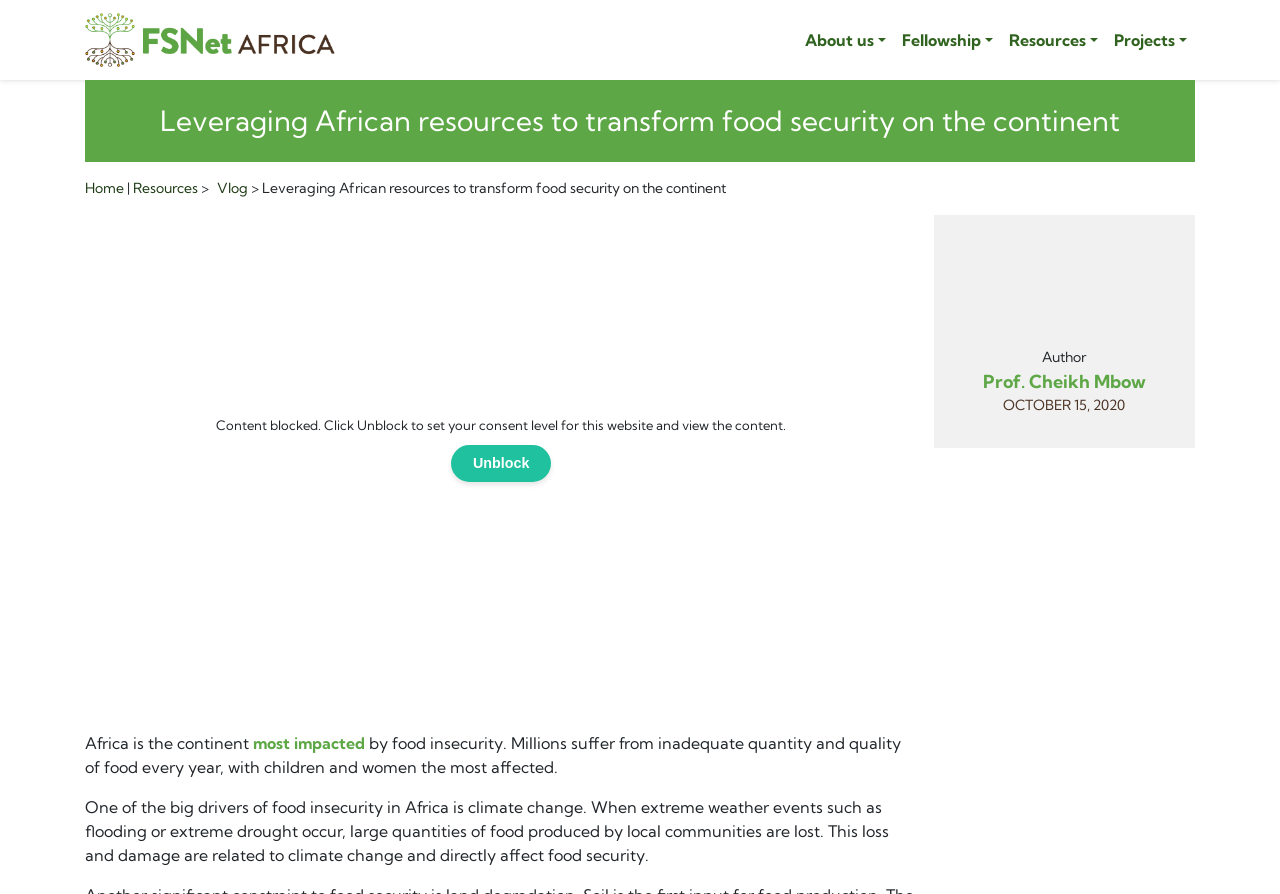What is the name of the organization?
Please provide a comprehensive and detailed answer to the question.

The name of the organization can be found in the top-left corner of the webpage, where the logo and the text 'FSNet Africa' are located.